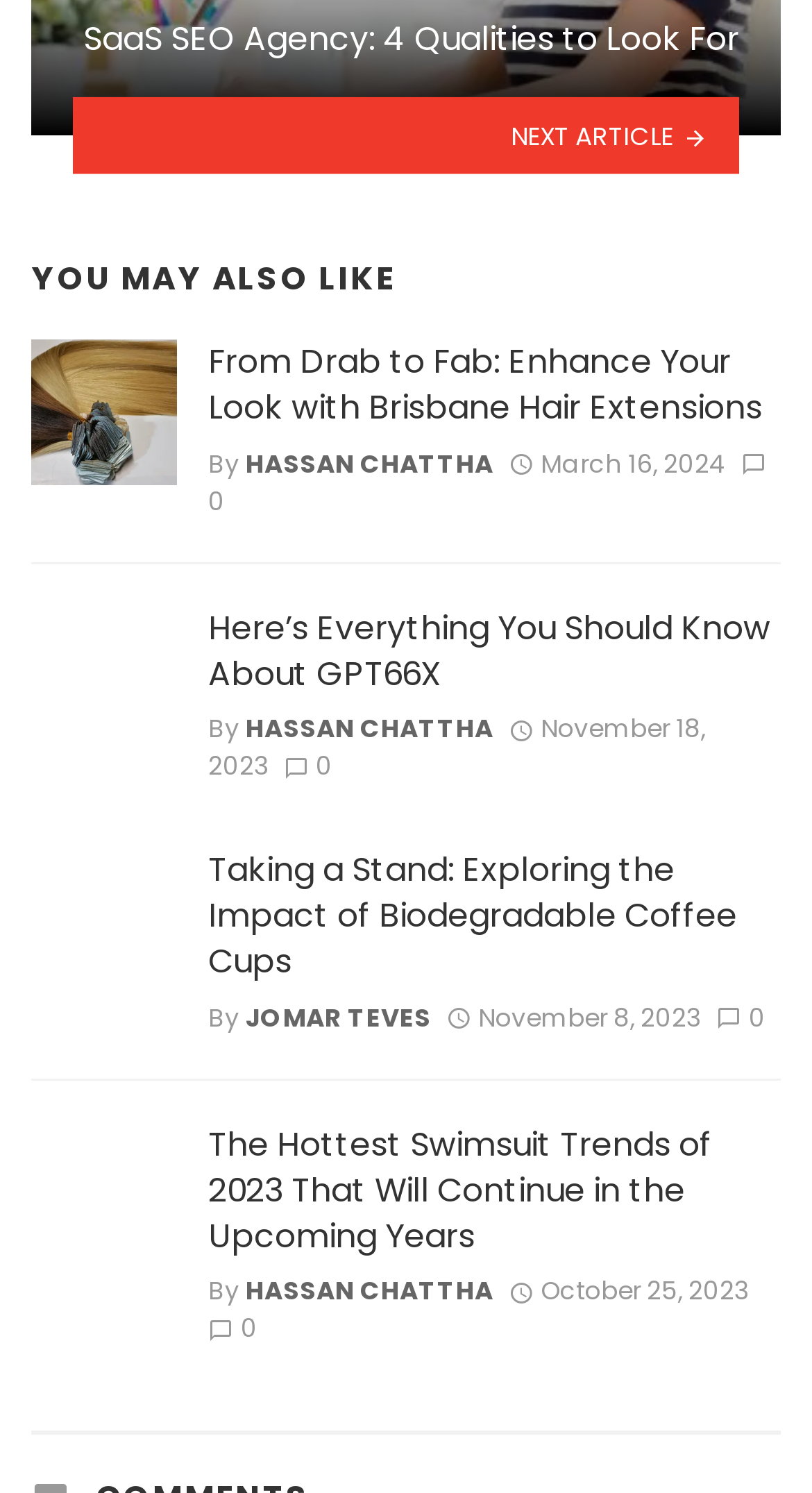How many links are in the first article?
Use the image to answer the question with a single word or phrase.

3